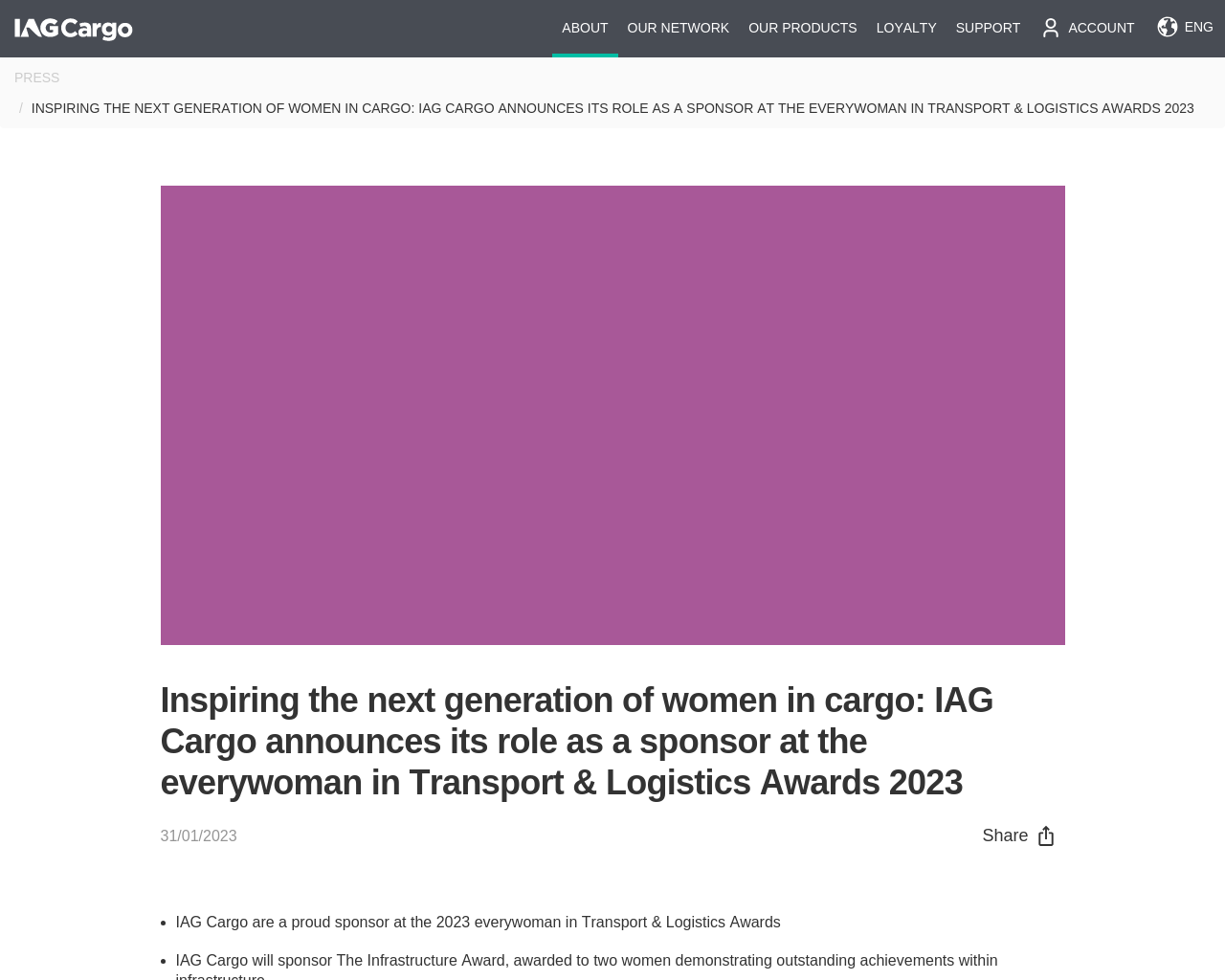What is the date of the article? Based on the image, give a response in one word or a short phrase.

31/01/2023